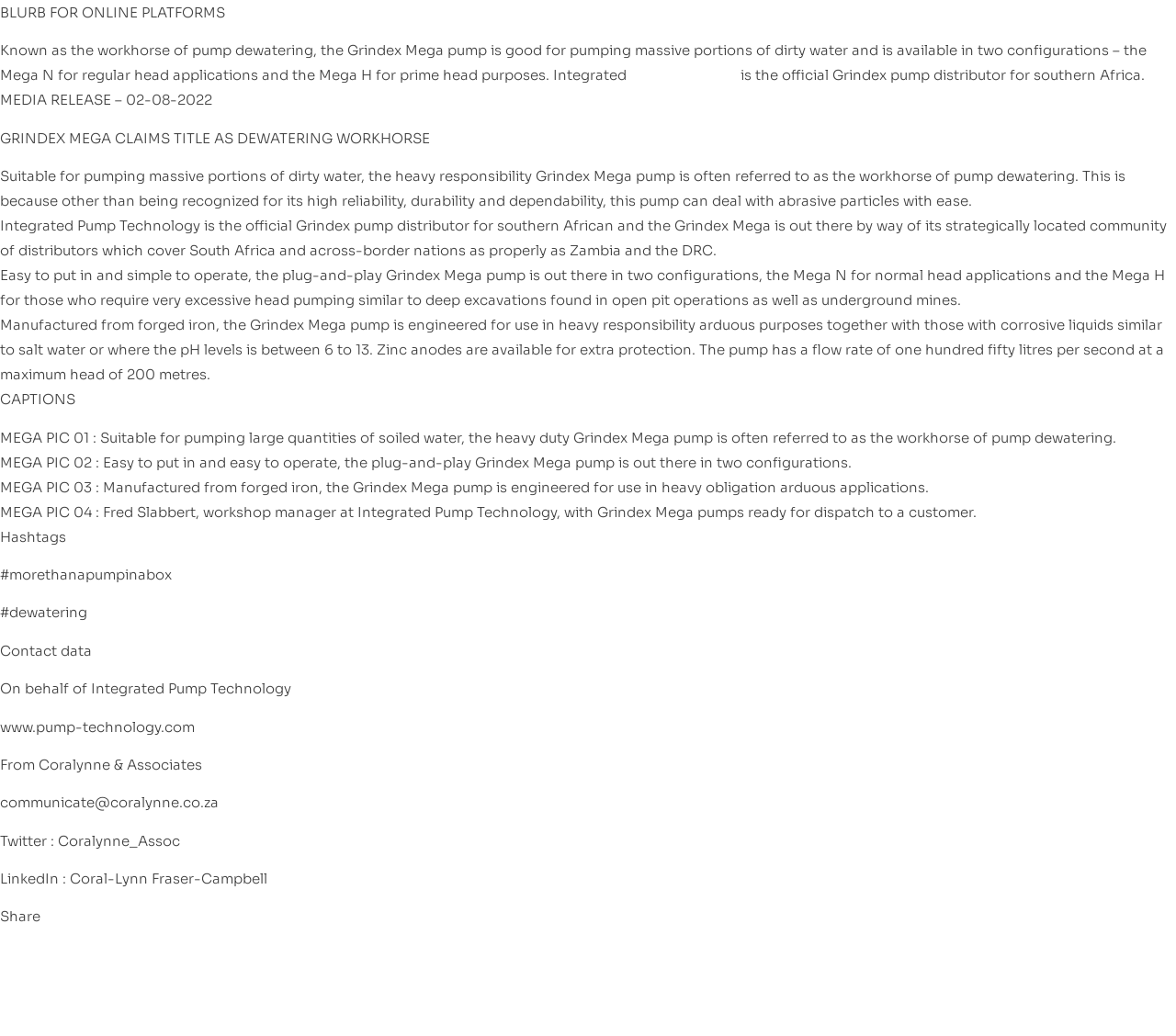Who is the official distributor of Grindex pumps in southern Africa?
Respond with a short answer, either a single word or a phrase, based on the image.

Integrated Pump Technology